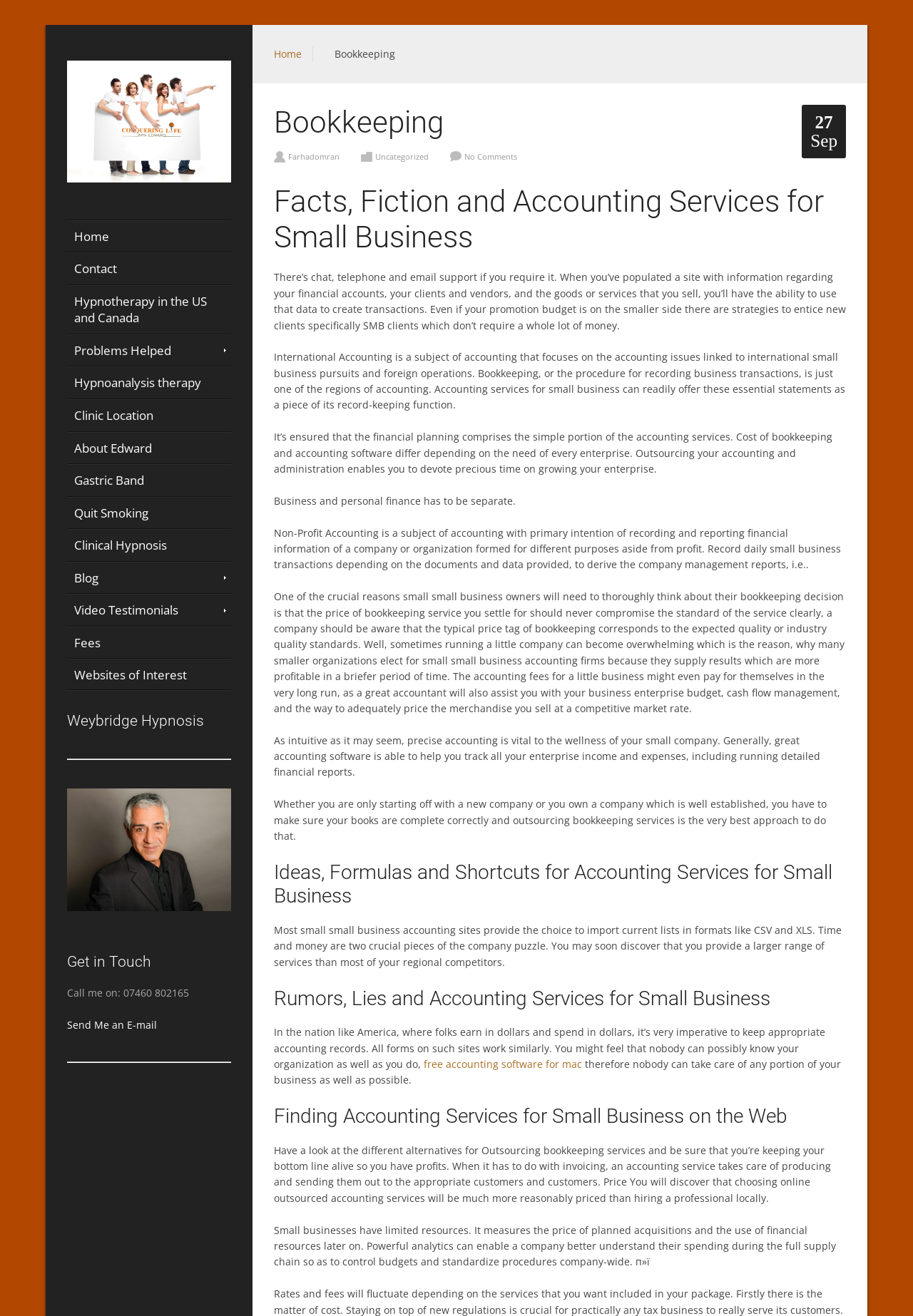What is the name of the person in the image?
Please answer the question with as much detail as possible using the screenshot.

The image is located below the 'Get in Touch' section, and the name 'Edward Omran' is written next to it.